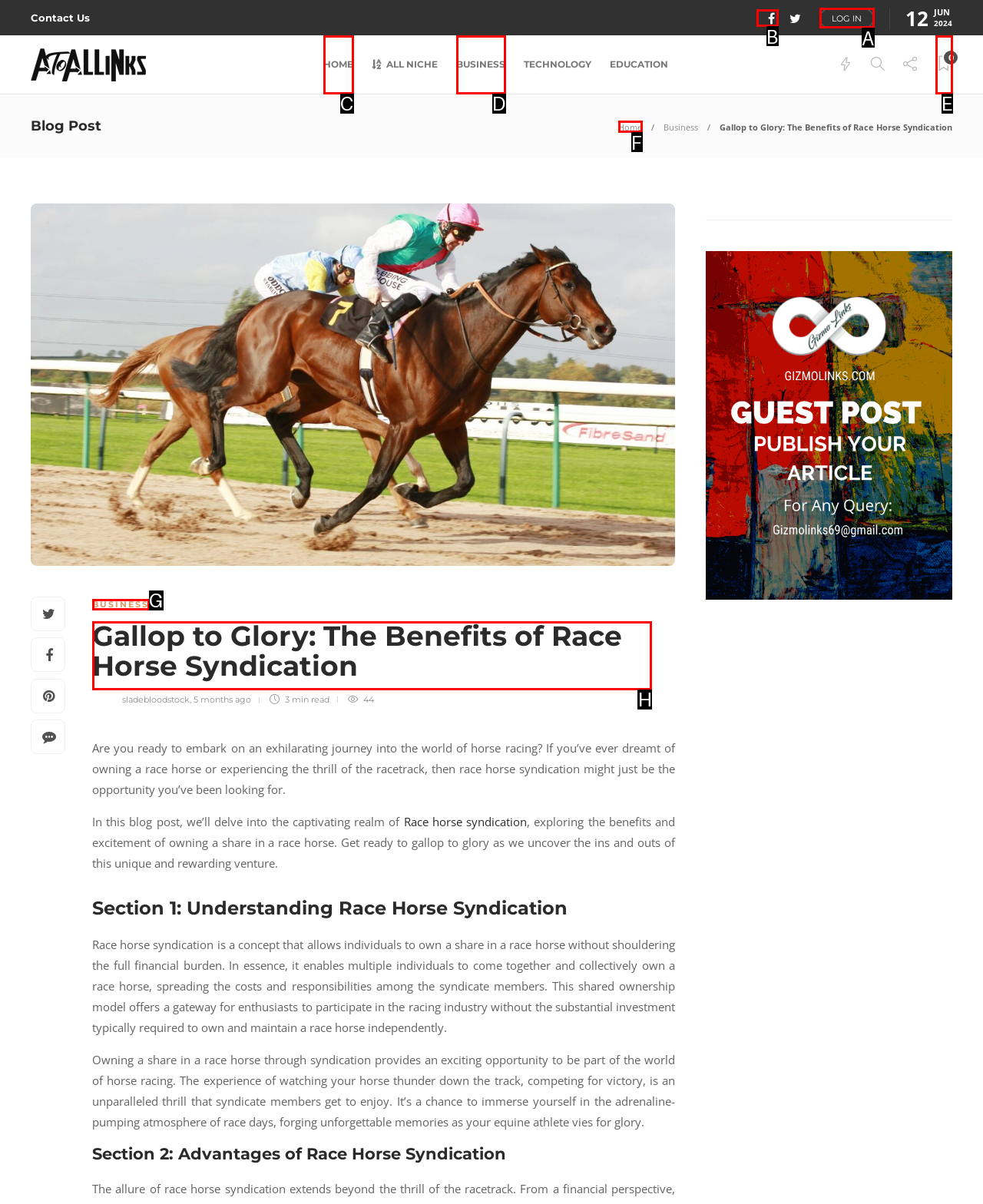Determine the HTML element to click for the instruction: Read the blog post.
Answer with the letter corresponding to the correct choice from the provided options.

H